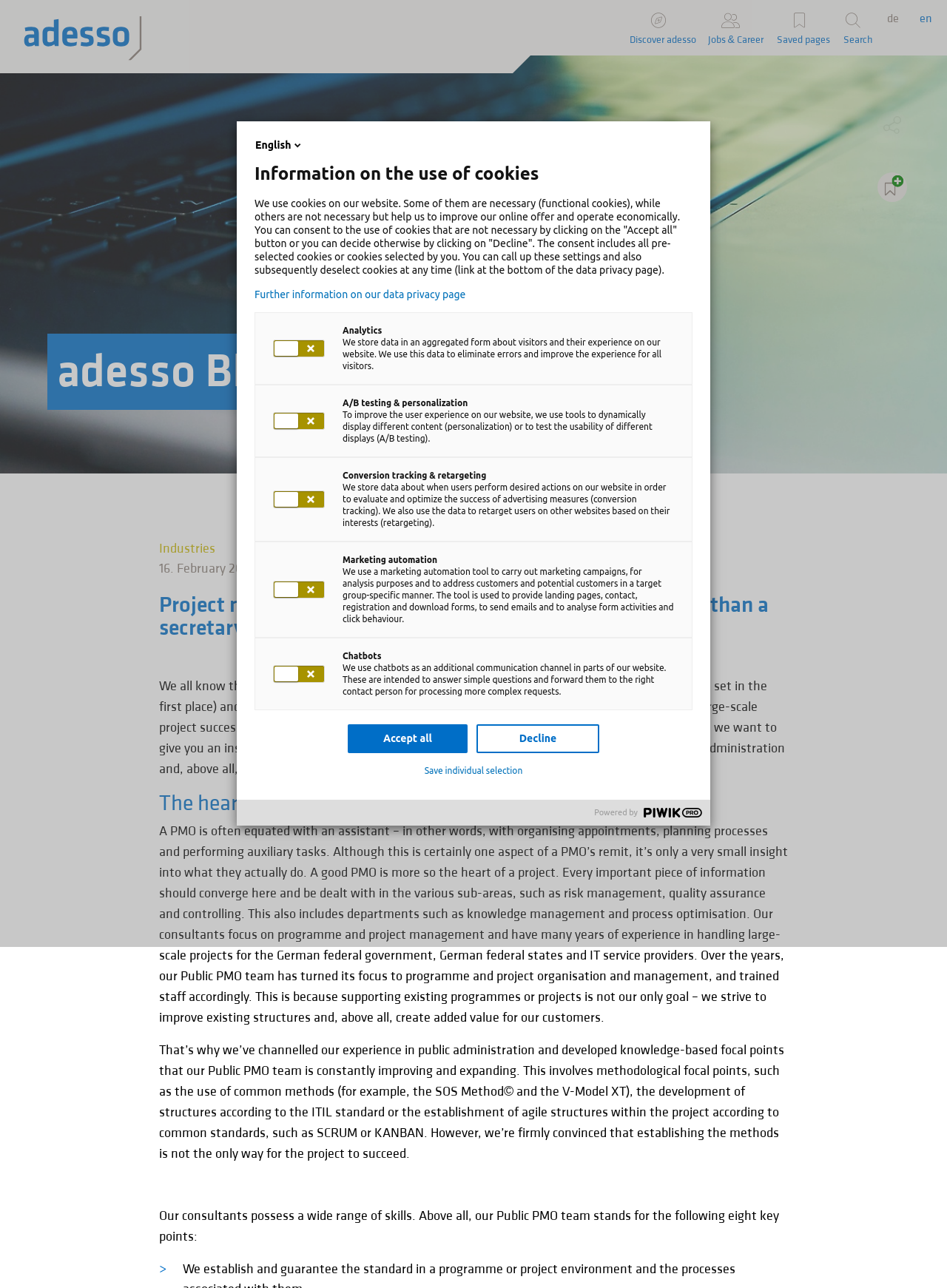Find the bounding box coordinates of the area to click in order to follow the instruction: "Click the 'Saved pages' link".

[0.813, 0.0, 0.884, 0.043]